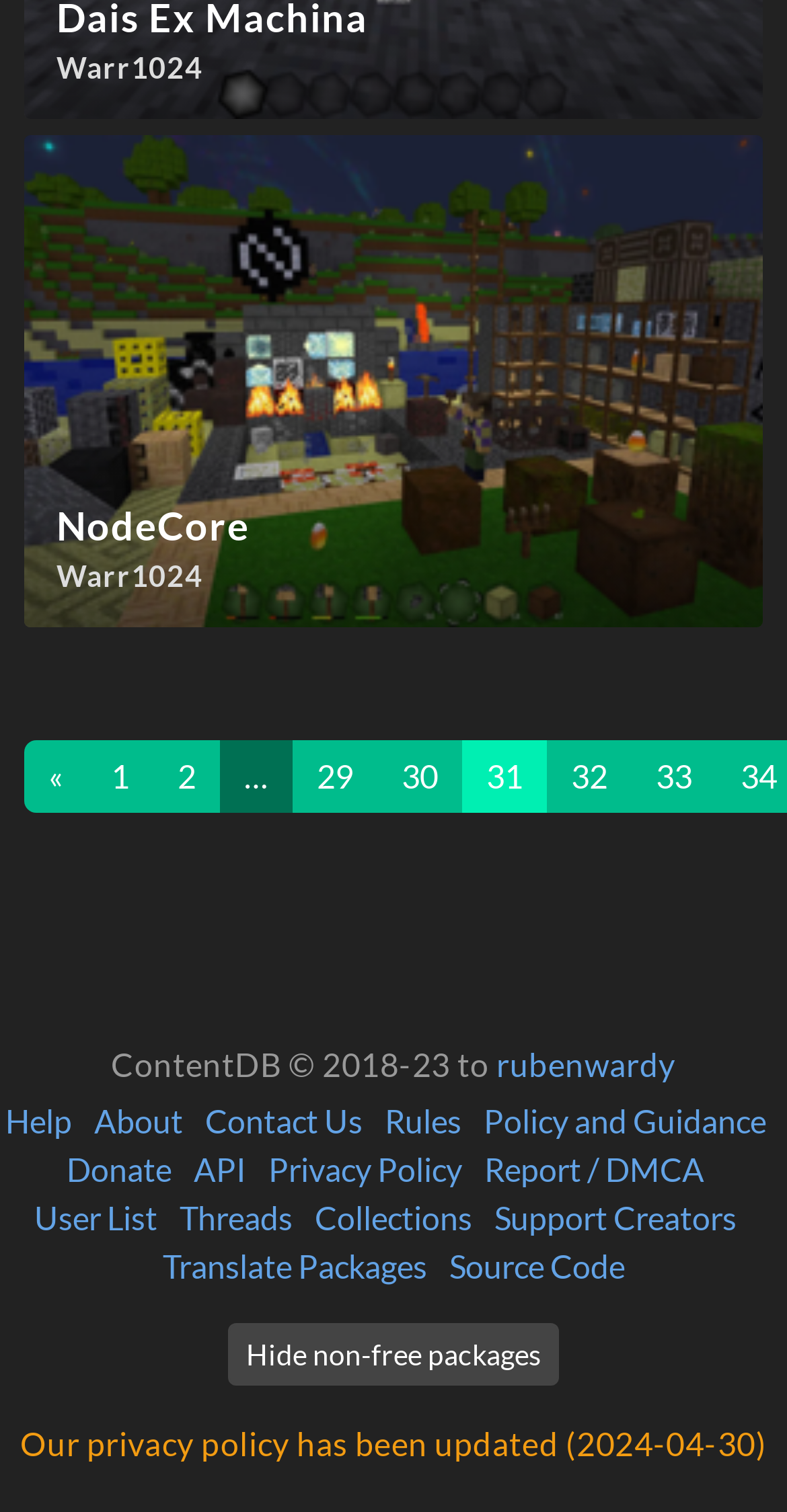Using the information shown in the image, answer the question with as much detail as possible: What is the last link in the footer section?

The footer section can be identified by the links with text 'Help', 'About', …, 'Source Code'. The last link in this section is 'Source Code'.